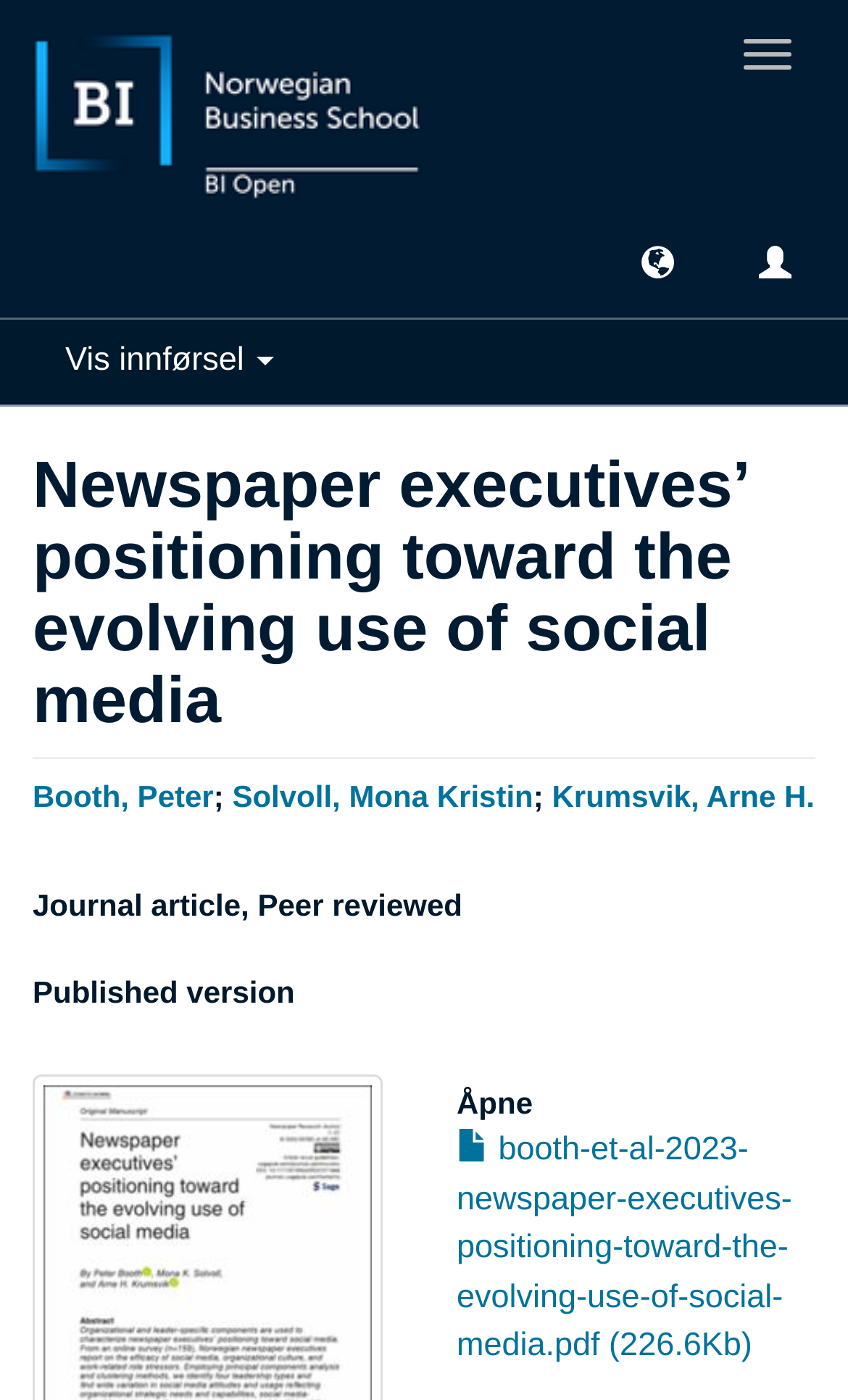Explain the features and main sections of the webpage comprehensively.

The webpage is about a research article titled "Newspaper executives’ positioning toward the evolving use of social media" by authors Booth, Peter; Solvoll, Mona Kristin; and Krumsvik, Arne H. At the top right corner, there is a "Toggle navigation" button. Below it, there is a link to the main content of the webpage. 

On the top left side, there are three buttons, one of which is labeled "Vis innførsel". The main title of the article is displayed prominently in the middle of the page, followed by the authors' names in a smaller font size. 

Below the authors' names, there are three links to each of the authors' names. The article's metadata is displayed in a series of headings, including the type of publication ("Journal article, Peer reviewed") and the version ("Published version"). 

At the bottom of the page, there is a heading "Åpne" and a link to download the article in PDF format, with a file size of 226.6 KB.